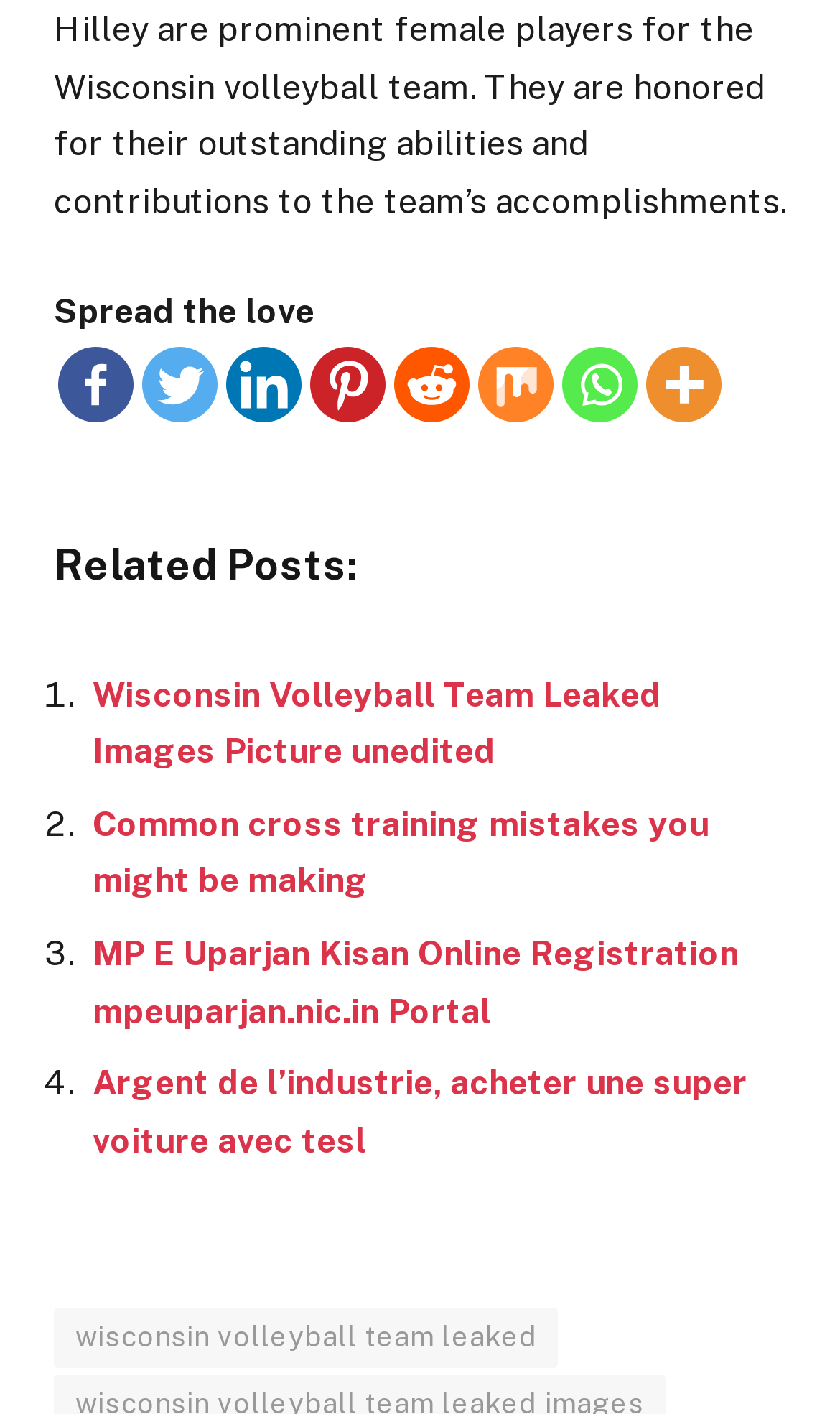Identify the bounding box coordinates of the element to click to follow this instruction: 'Check more sharing options'. Ensure the coordinates are four float values between 0 and 1, provided as [left, top, right, bottom].

[0.769, 0.246, 0.859, 0.299]